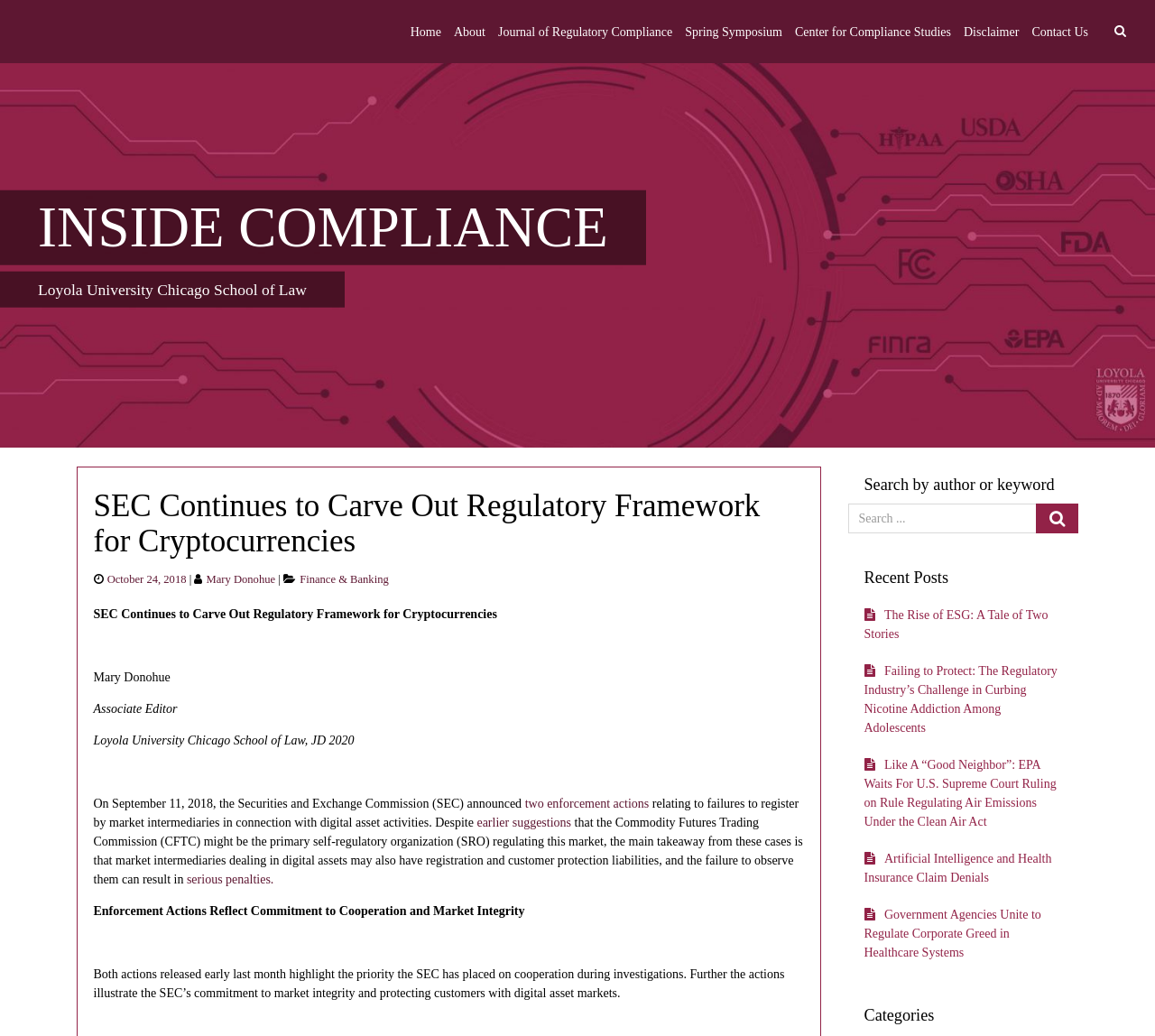Please provide a comprehensive response to the question based on the details in the image: What is the category of the post mentioned on the webpage?

I found the answer by looking at the link element with the text 'Finance & Banking' located at [0.259, 0.553, 0.337, 0.566]. This text is likely to be the category of the post mentioned on the webpage.